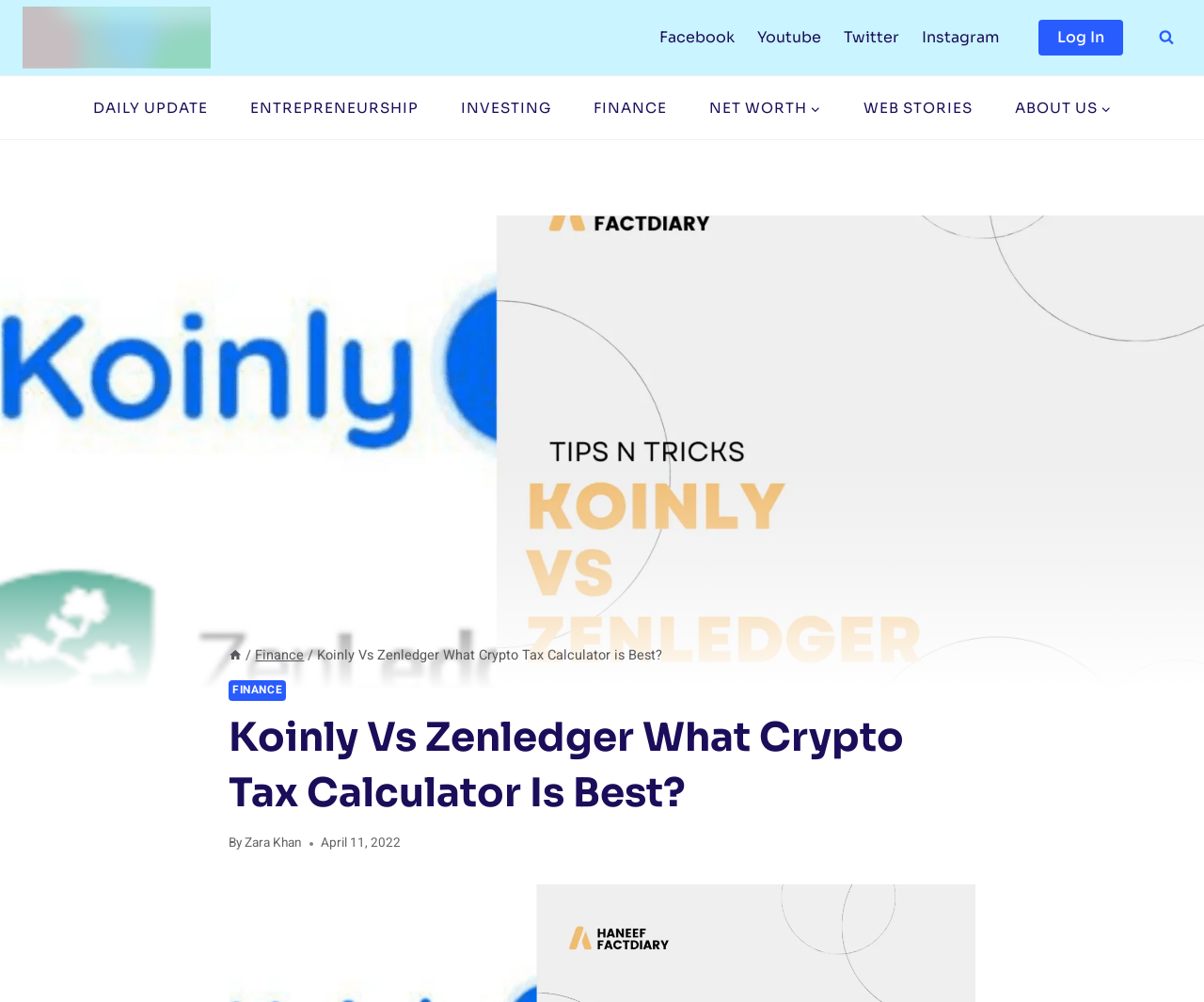Identify the bounding box coordinates for the region to click in order to carry out this instruction: "View the search form". Provide the coordinates using four float numbers between 0 and 1, formatted as [left, top, right, bottom].

[0.956, 0.023, 0.981, 0.053]